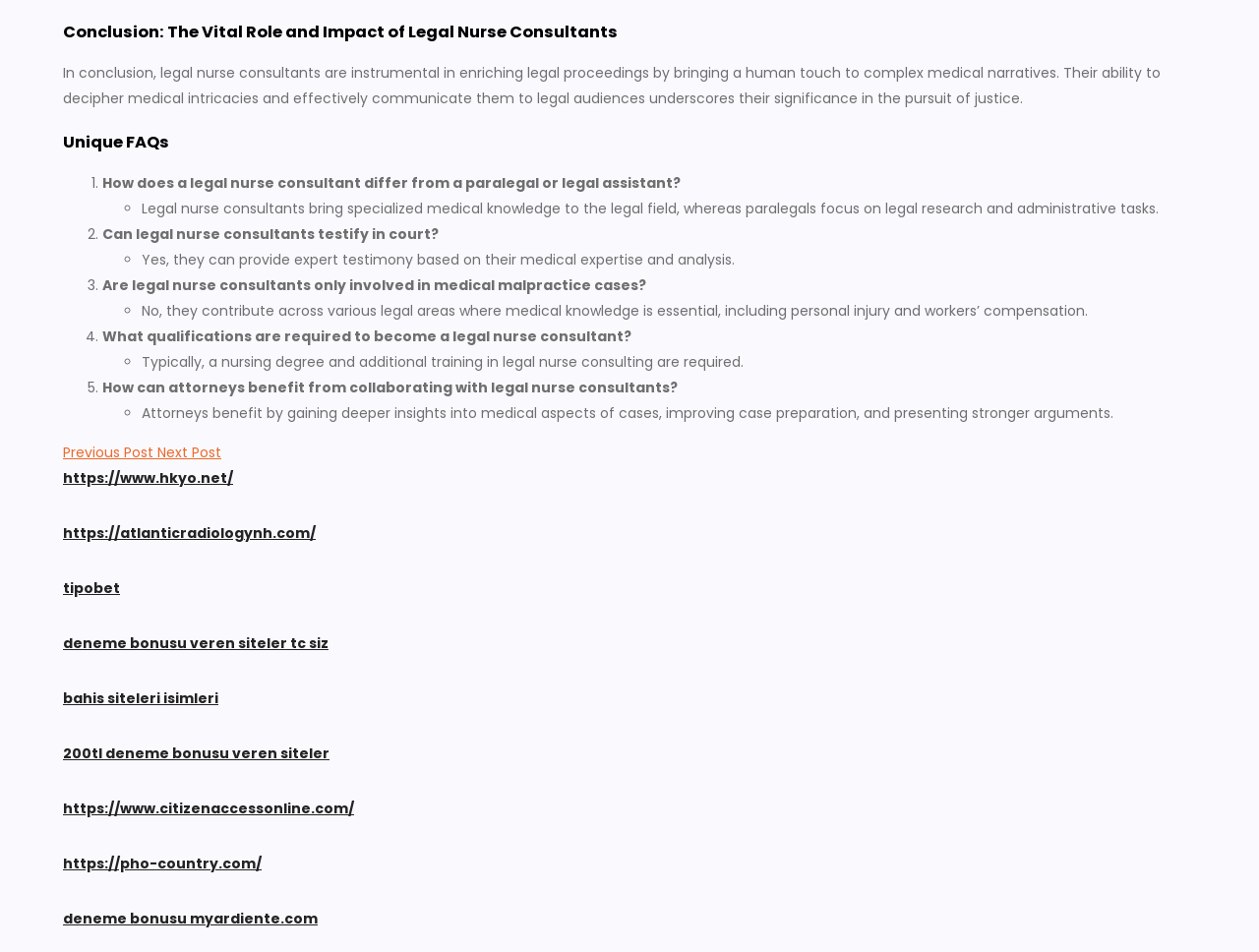Please identify the bounding box coordinates of the element's region that I should click in order to complete the following instruction: "Click the 'Current Vacancies' link". The bounding box coordinates consist of four float numbers between 0 and 1, i.e., [left, top, right, bottom].

None